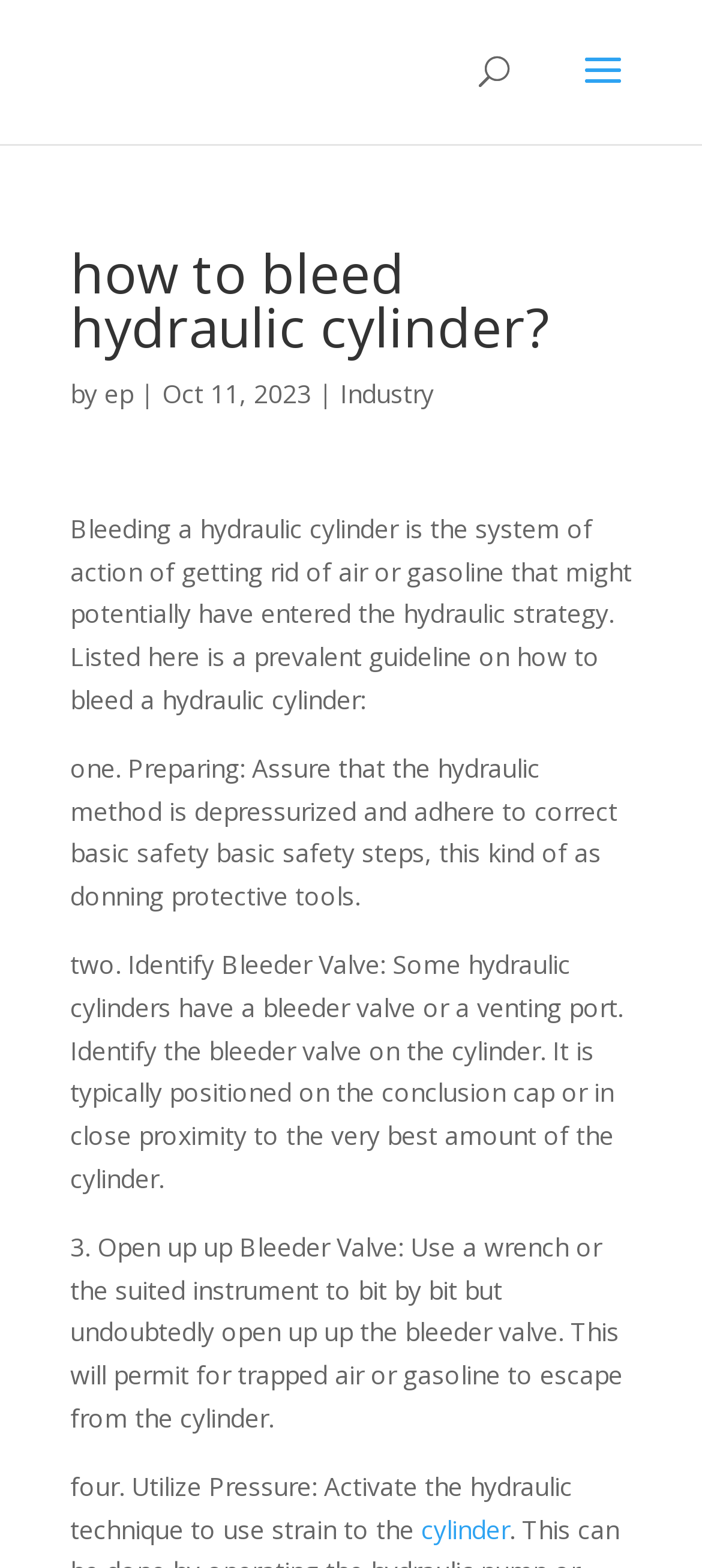Where is the bleeder valve typically located?
Can you provide an in-depth and detailed response to the question?

According to the second step of the guideline, the bleeder valve is typically located on the end cap or near the top level of the cylinder.